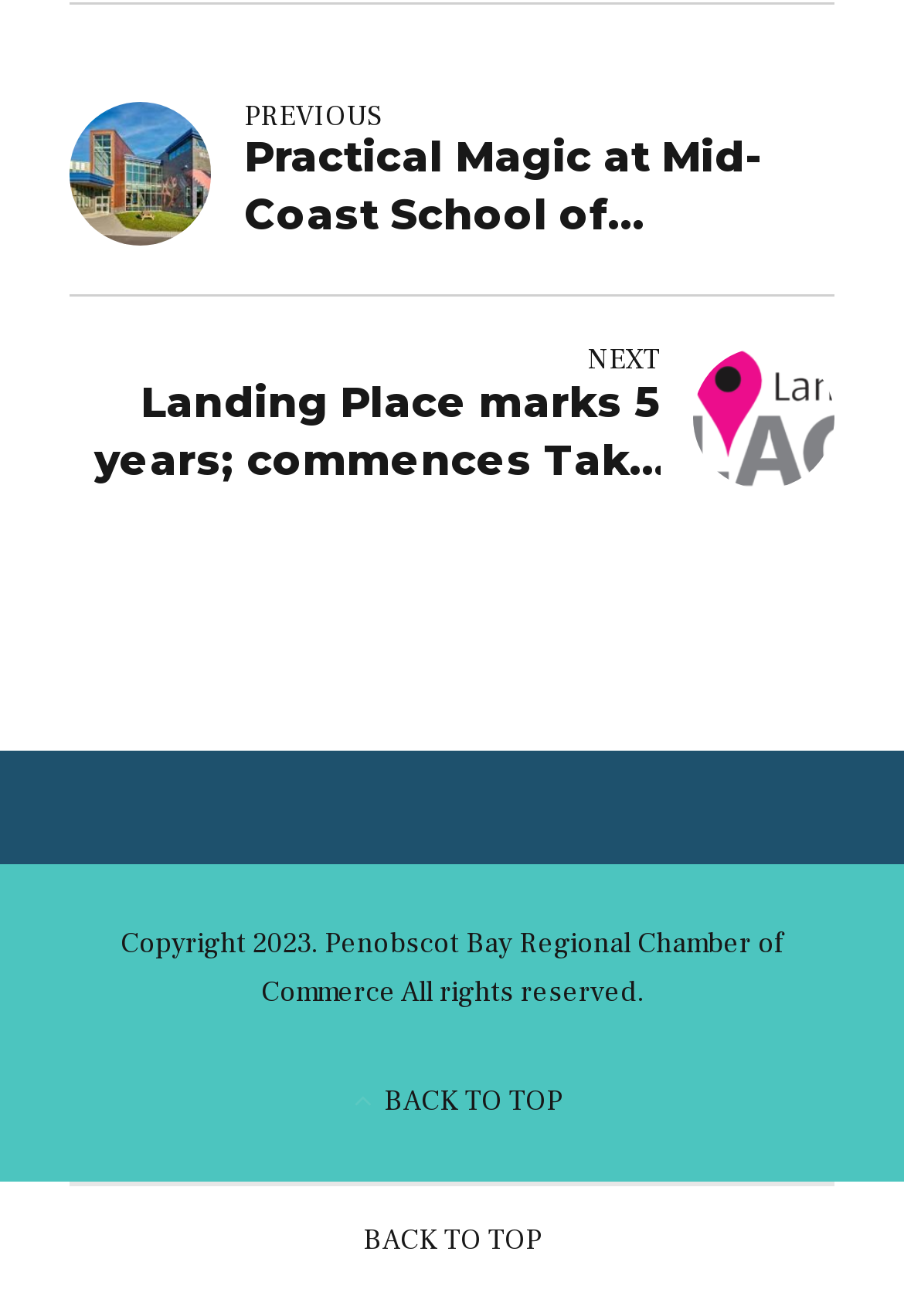Given the element description: "Play Game", predict the bounding box coordinates of this UI element. The coordinates must be four float numbers between 0 and 1, given as [left, top, right, bottom].

None